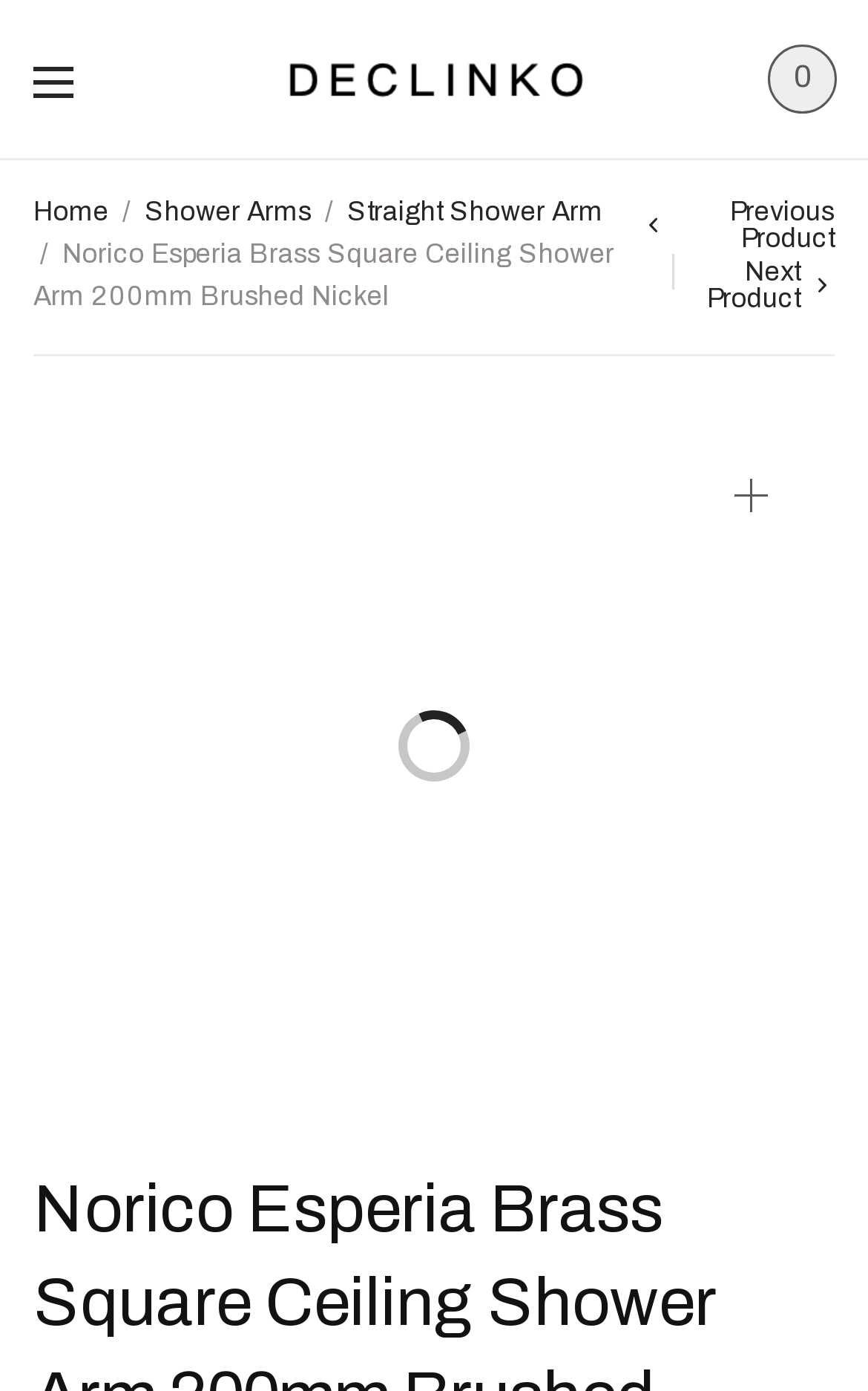Identify the bounding box of the HTML element described here: "Straight Shower Arm". Provide the coordinates as four float numbers between 0 and 1: [left, top, right, bottom].

[0.4, 0.141, 0.695, 0.163]